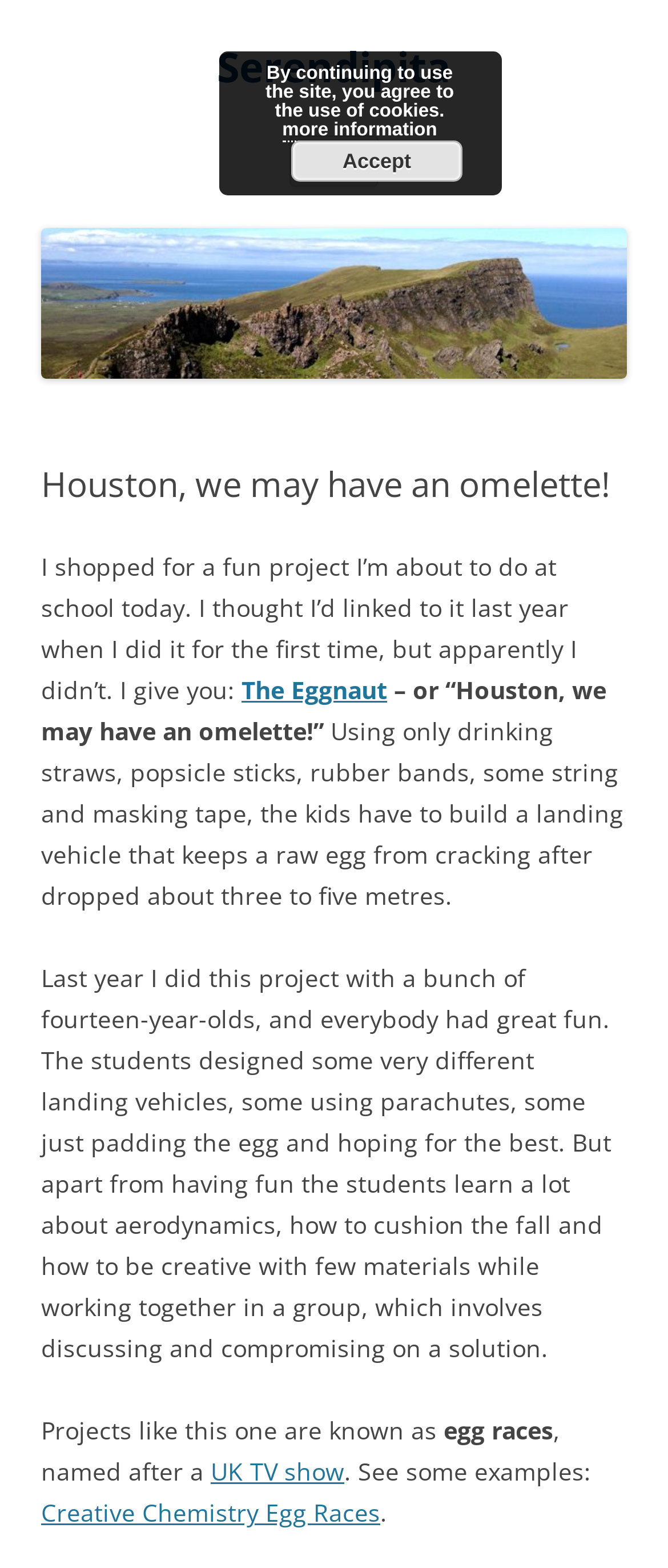What is the name of the linked project?
Look at the webpage screenshot and answer the question with a detailed explanation.

The text mentions a linked project called 'The Eggnaut', which is related to the egg landing vehicle project described in the text.